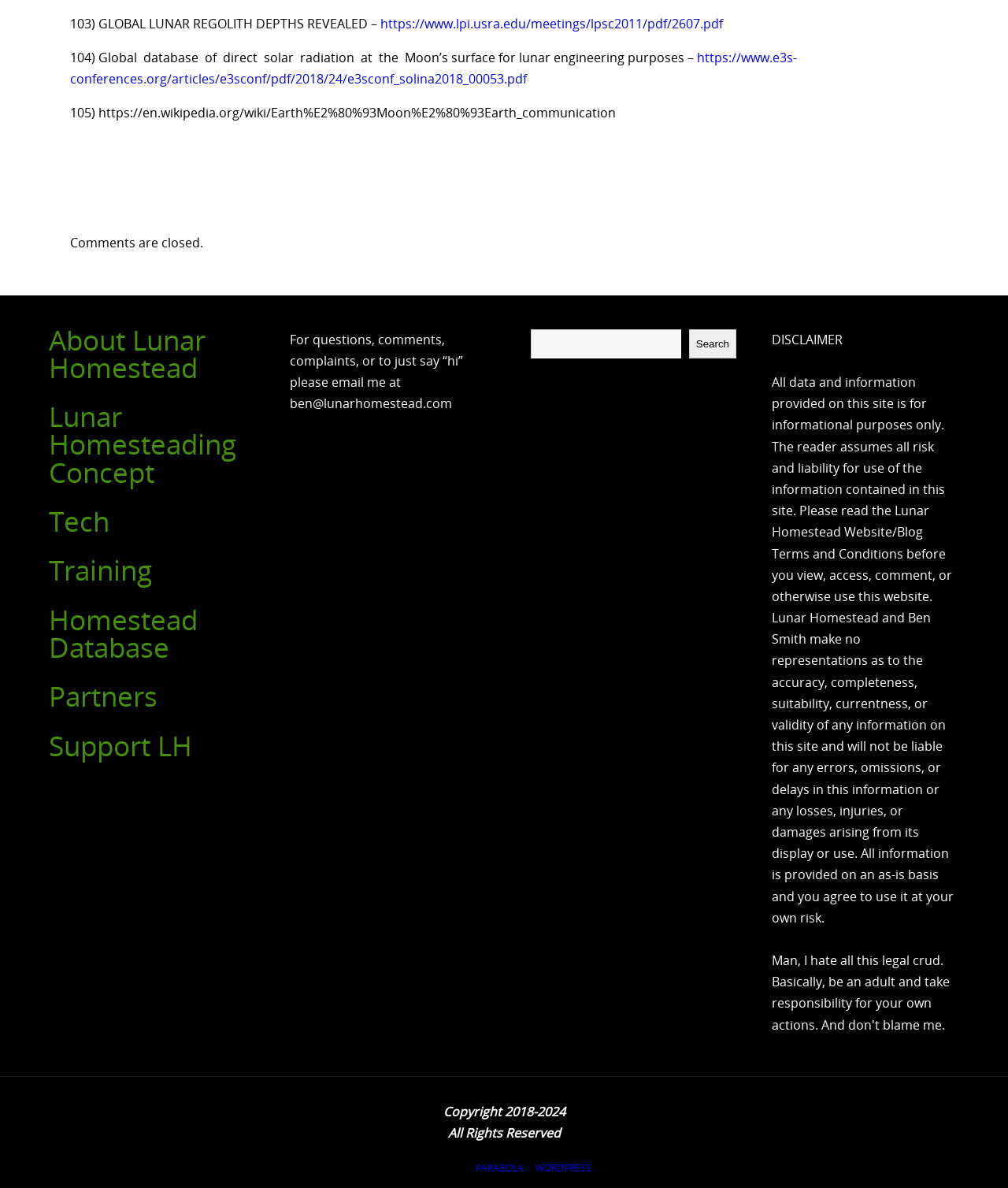How many navigation menu items are there?
Ensure your answer is thorough and detailed.

I counted the navigation menu items, excluding the search box. There are 7 items: 'About Lunar Homestead', 'Lunar Homesteading Concept', 'Tech', 'Training', 'Homestead Database', 'Partners', and 'Support LH'.